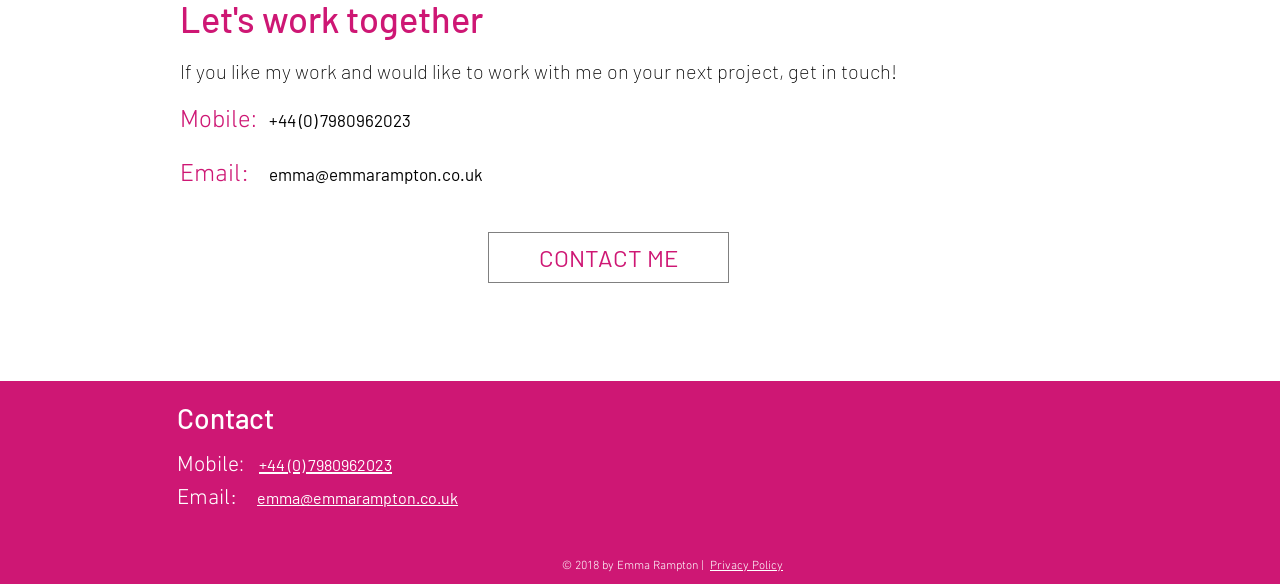What is Emma's email address?
Based on the screenshot, answer the question with a single word or phrase.

emma@emmarampton.co.uk